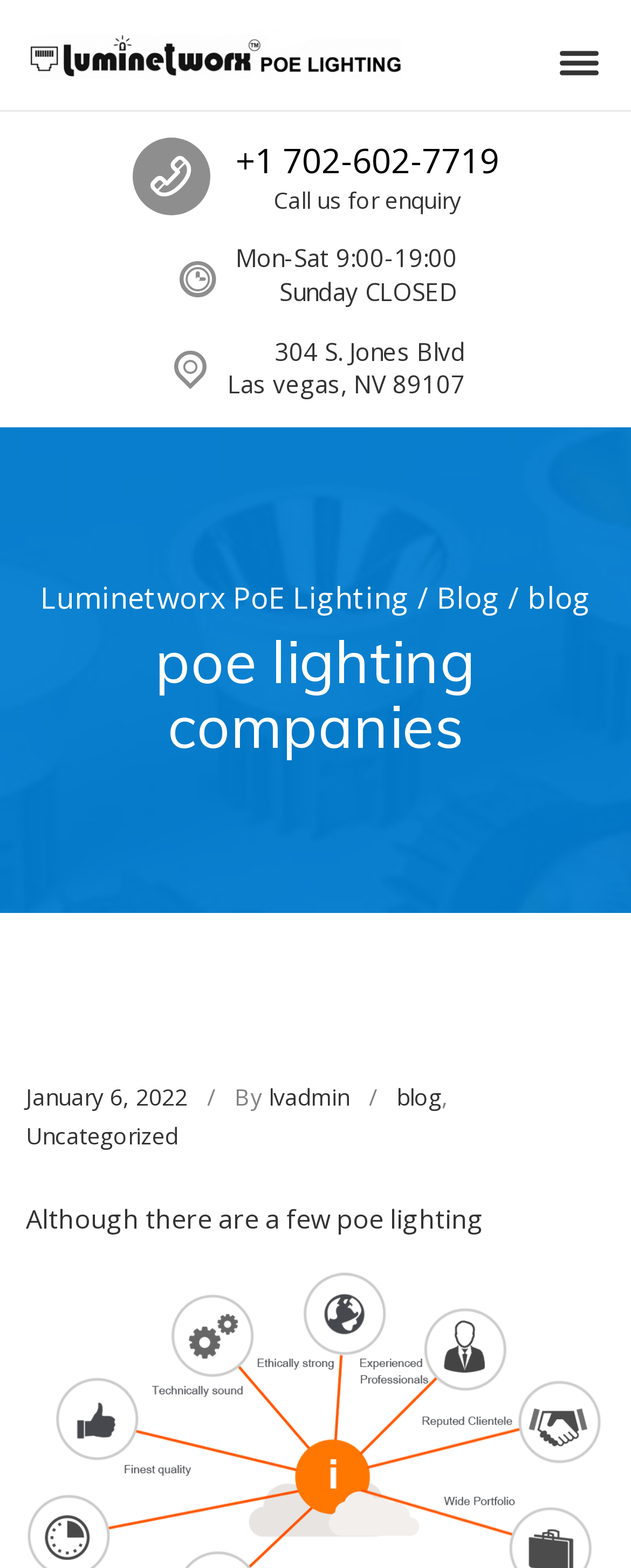Write a detailed summary of the webpage, including text, images, and layout.

The webpage appears to be a company website, specifically Luminetworx PoE Lighting, with a focus on PoE lighting automation and controls. At the top left, there is a logo image with a link to the company's homepage. Next to the logo, there is a text "PoE Lighting Automation and Controls". 

On the top right, there is a toggle navigation menu button. Below the logo, there is a section with contact information, including a phone number, business hours, and address. 

Further down, there is a heading "poe lighting companies" followed by a series of links, including "Luminetworx PoE Lighting", a slash, "Blog", and another "blog" link. 

At the bottom of the page, there is a footer section with a timestamp "January 6, 2022", and a copyright notice with the author "lvadmin" and a category "Uncategorized". 

There is also a paragraph of text at the bottom, which starts with "Although there are a few..." and appears to be a brief introduction or summary of the company's services.